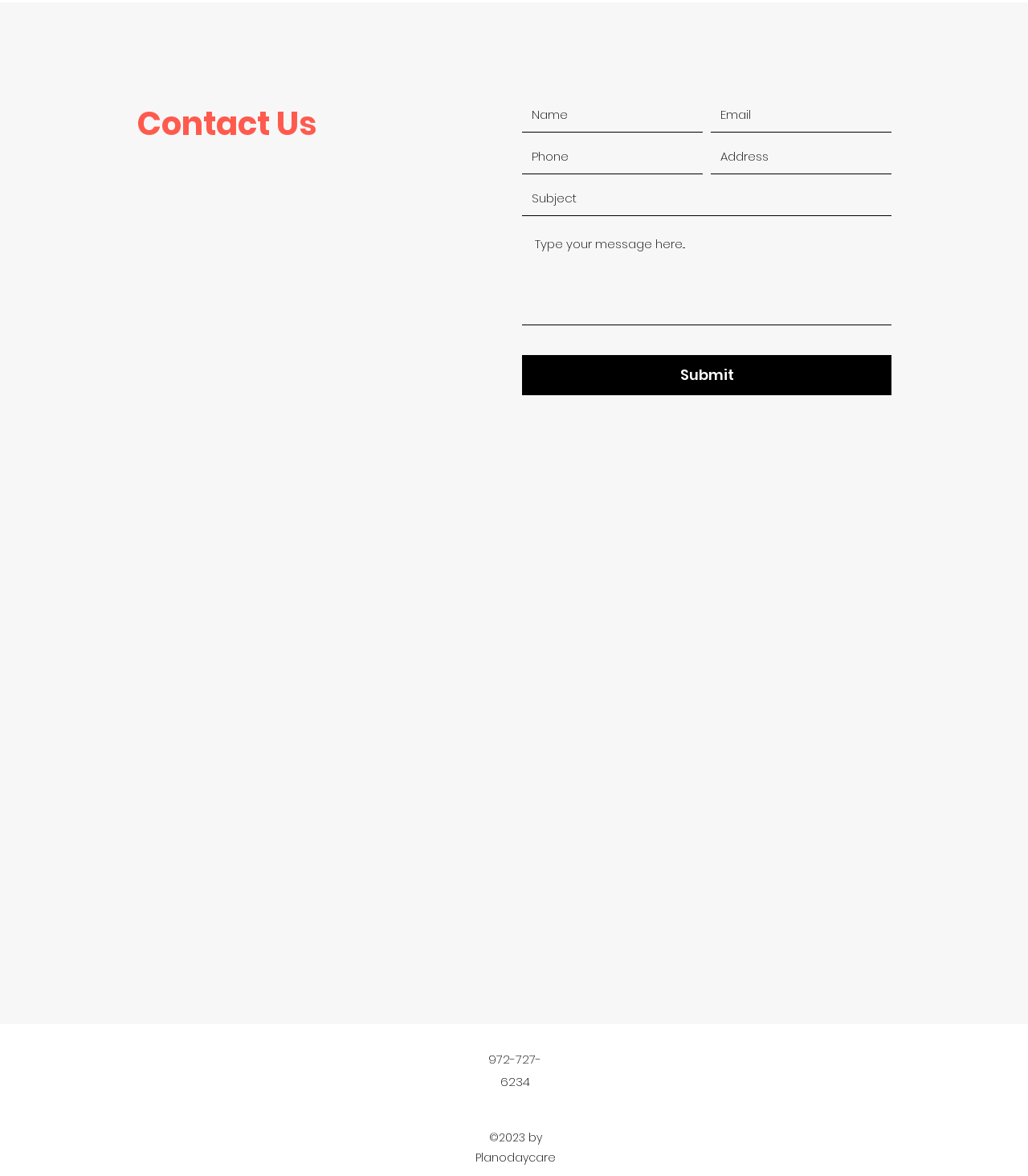Please specify the bounding box coordinates of the clickable section necessary to execute the following command: "Visit Facebook".

[0.486, 0.827, 0.516, 0.853]